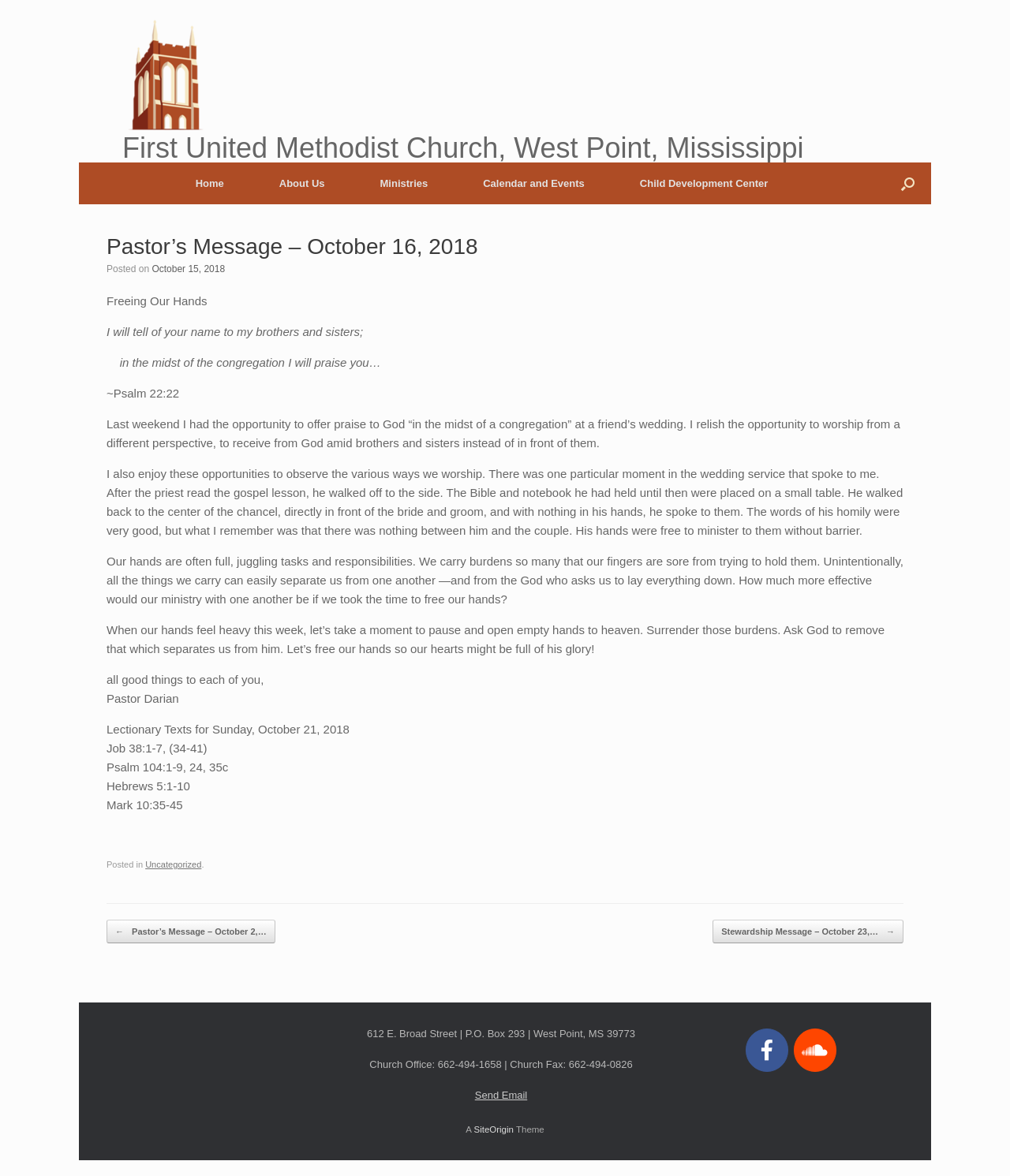What is the name of the church?
Look at the image and respond with a one-word or short phrase answer.

First United Methodist Church